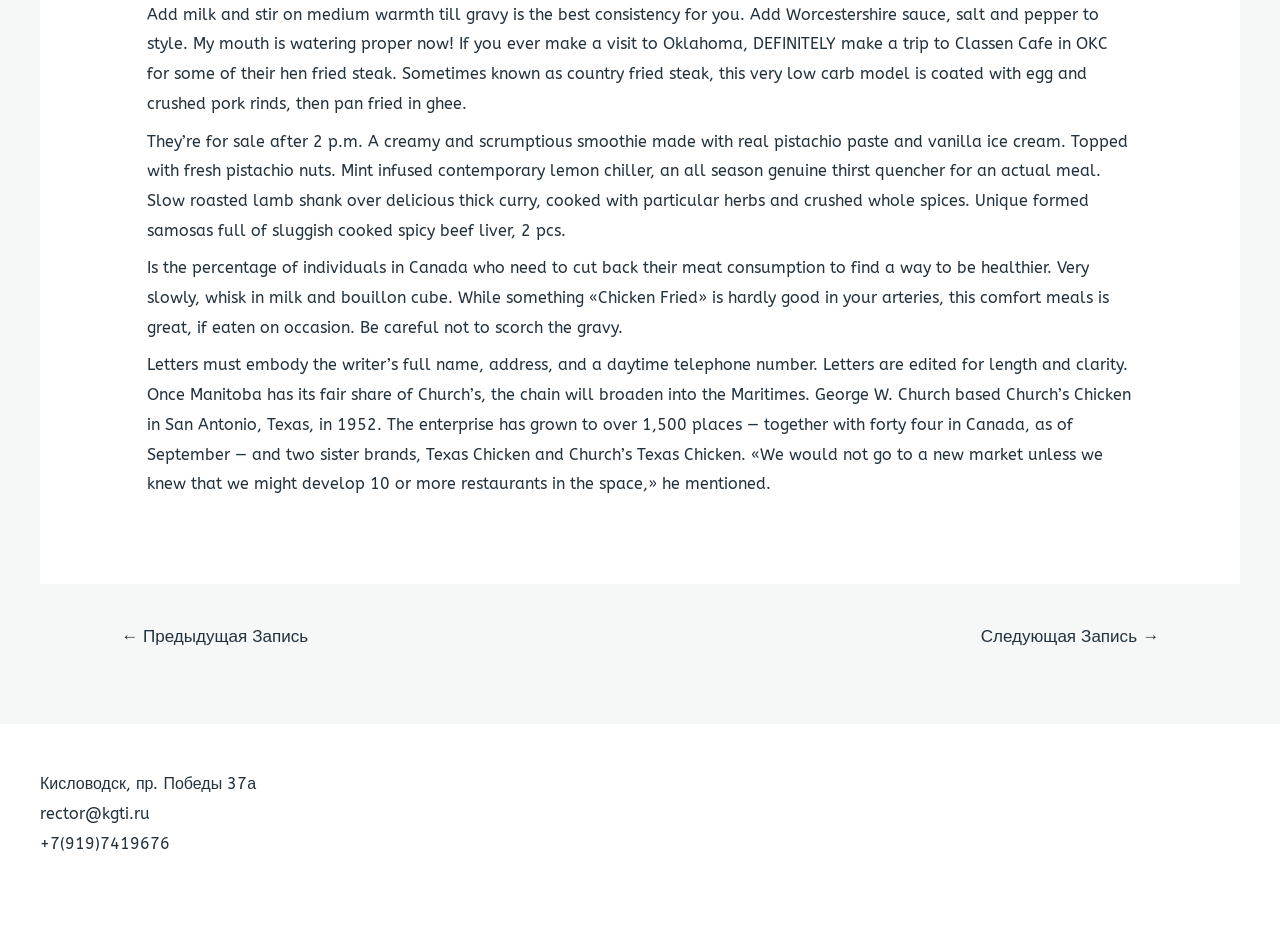Give a succinct answer to this question in a single word or phrase: 
What is the name of the cafe mentioned in the text?

Classen Cafe